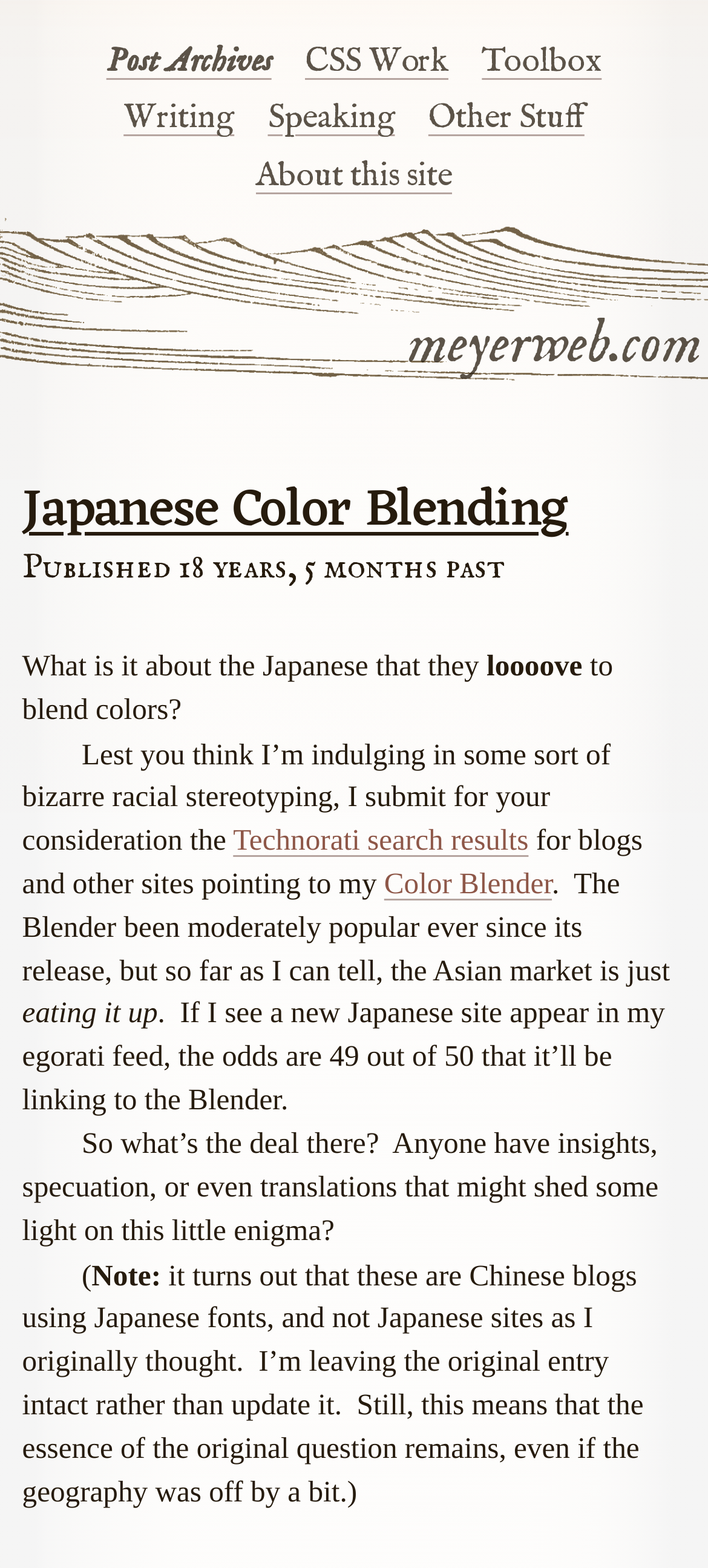Observe the image and answer the following question in detail: What is the topic of the blog post?

The topic of the blog post is the Color Blender, which is a tool that allows users to blend colors. This is evident from the text 'What is it about the Japanese that they loooove to blend colors?' and the mention of the Color Blender throughout the post.